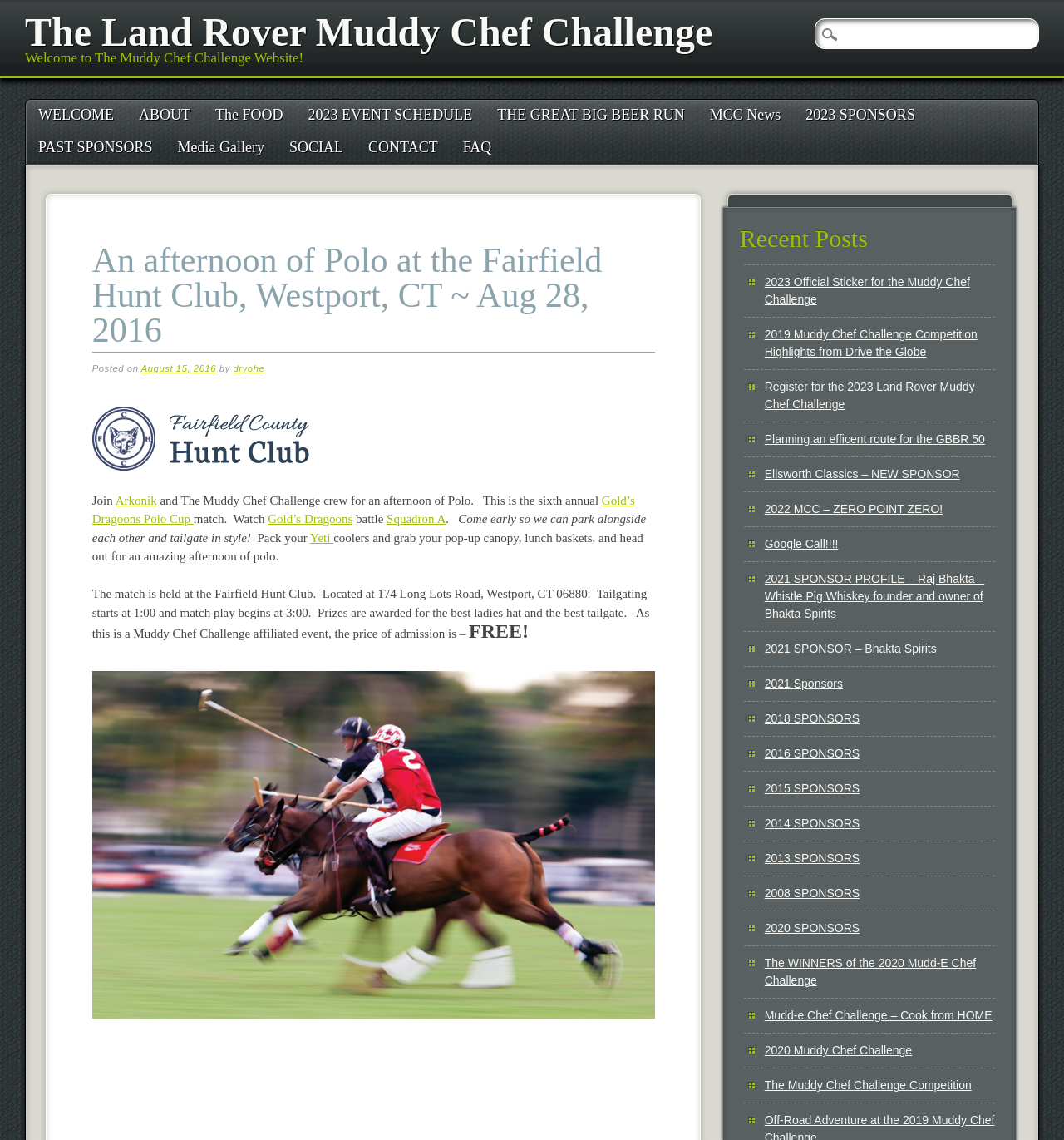What is the name of the challenge affiliated with this event?
Refer to the image and provide a concise answer in one word or phrase.

Muddy Chef Challenge